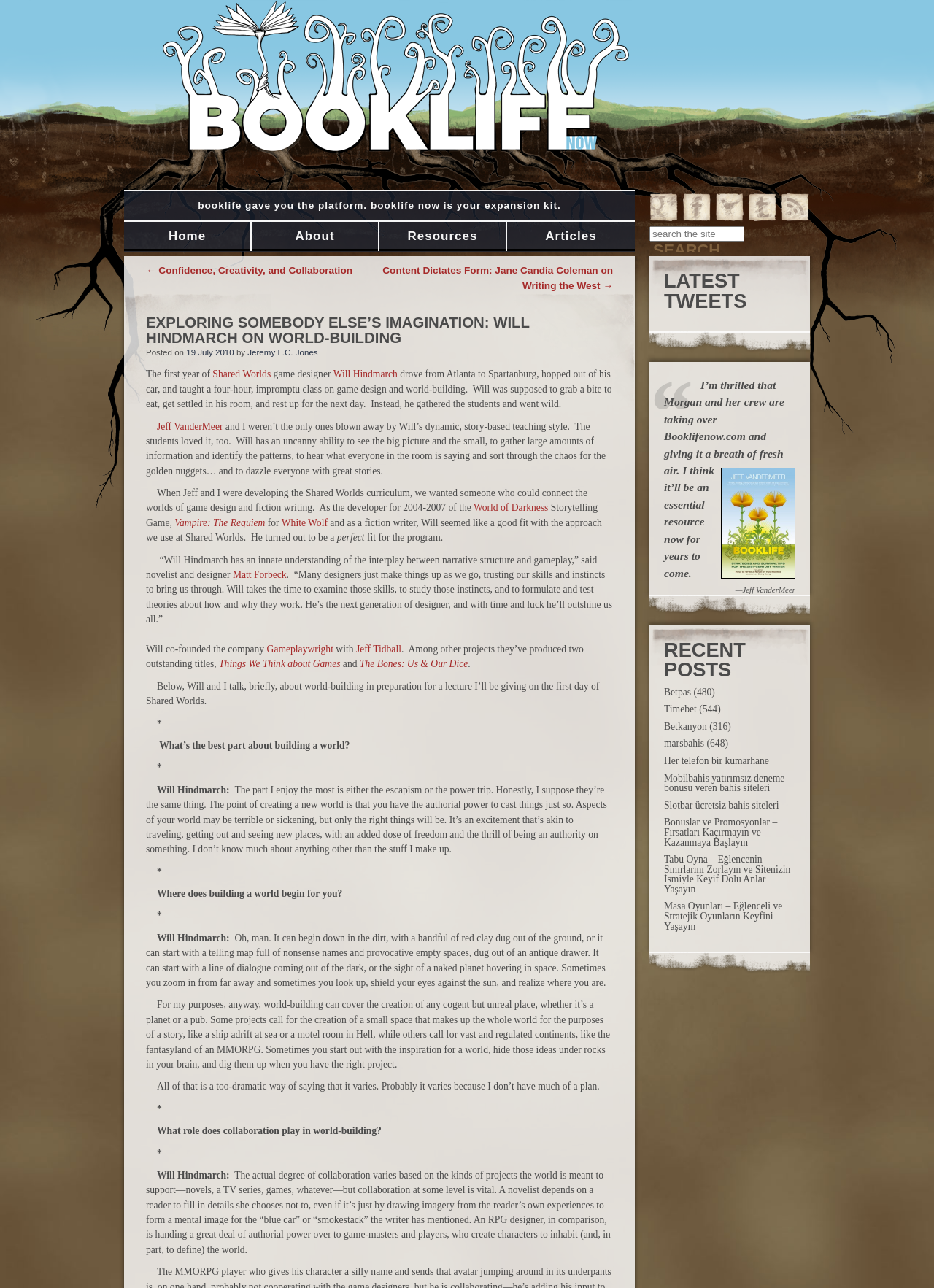Identify the coordinates of the bounding box for the element that must be clicked to accomplish the instruction: "Click on the 'Facebook' link".

[0.73, 0.15, 0.762, 0.172]